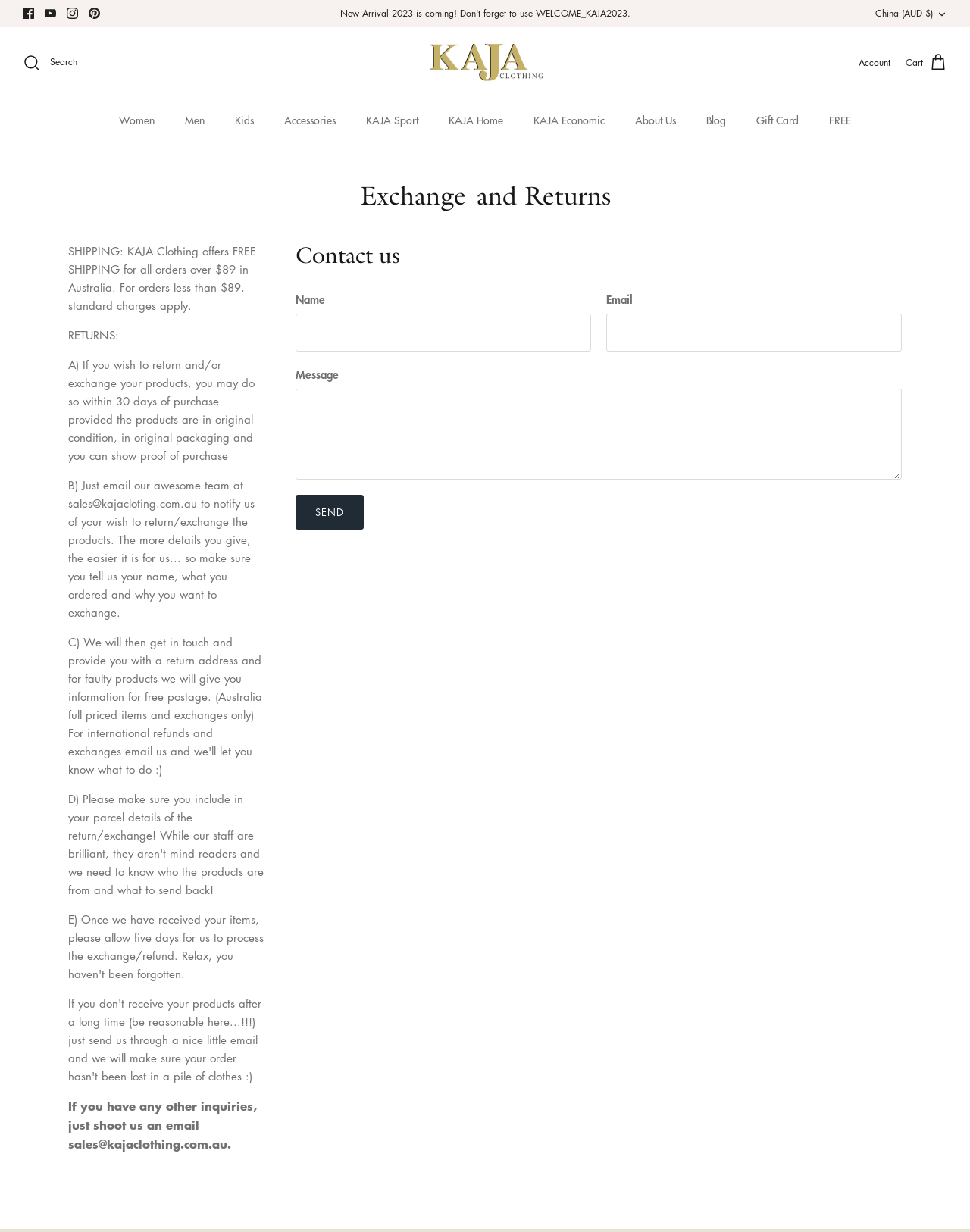Please determine the bounding box coordinates of the clickable area required to carry out the following instruction: "Select currency". The coordinates must be four float numbers between 0 and 1, represented as [left, top, right, bottom].

[0.902, 0.001, 0.977, 0.021]